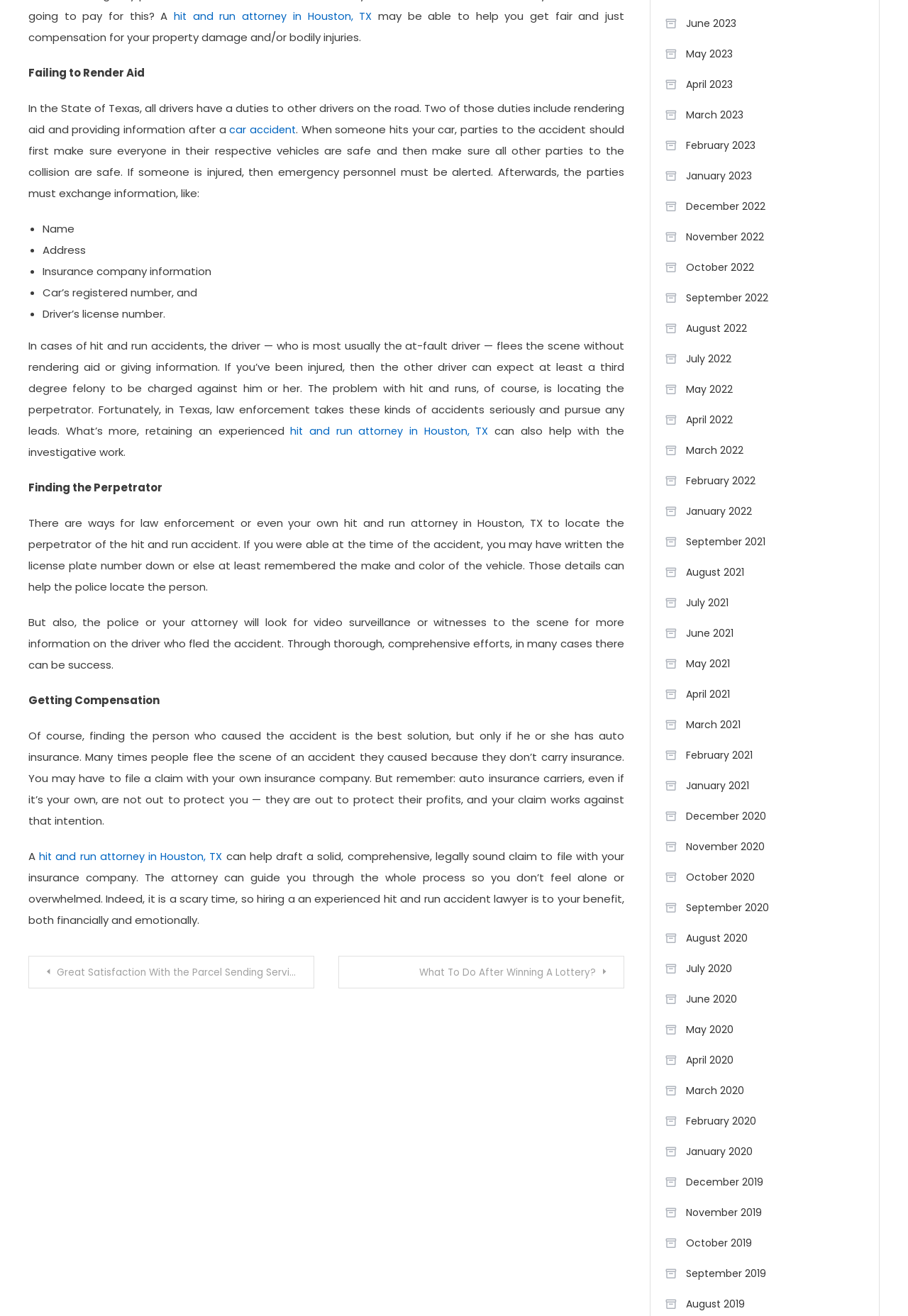Please answer the following question using a single word or phrase: 
What is the consequence of fleeing the scene of an accident?

At least a third-degree felony